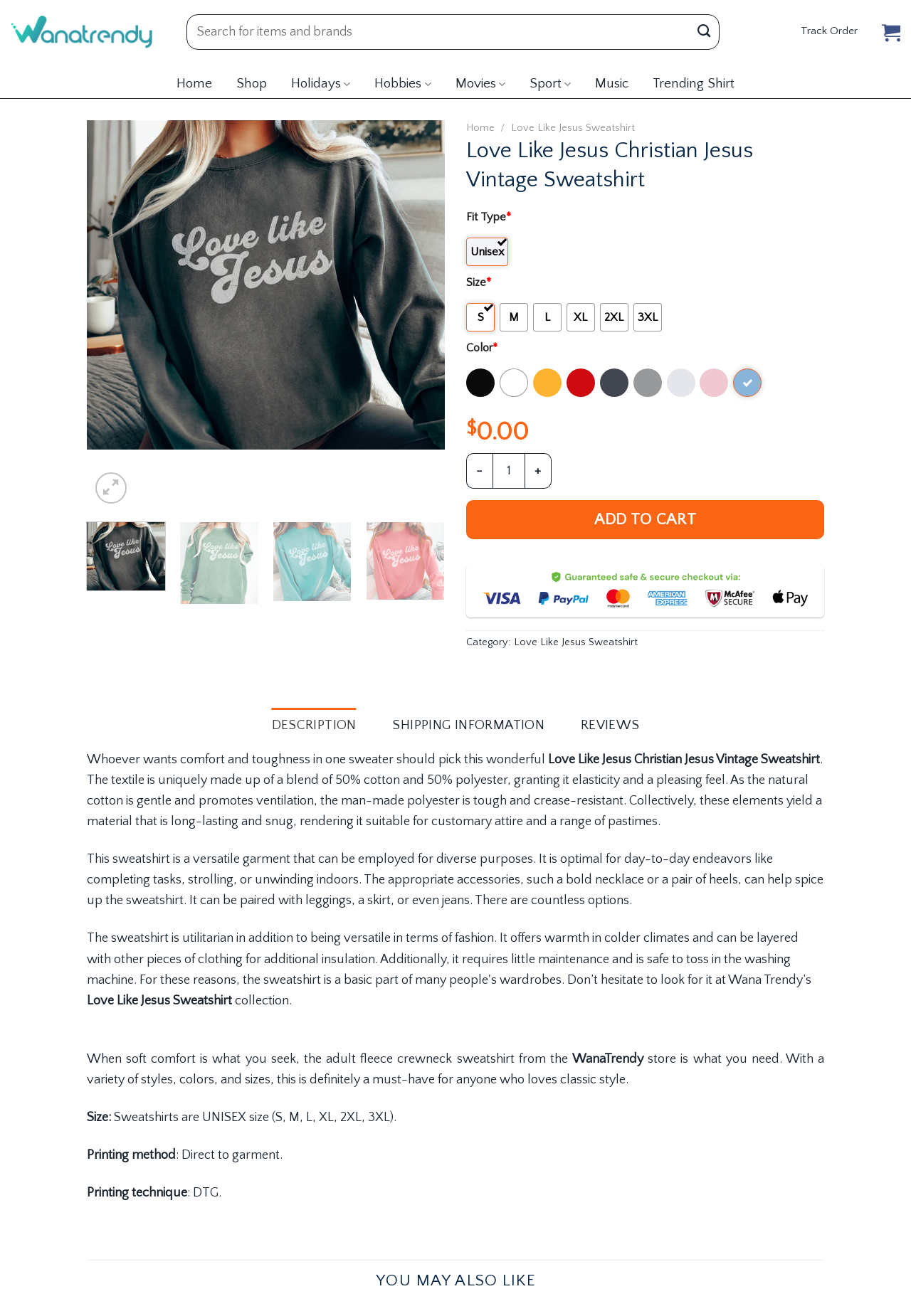What is the purpose of the sweatshirt?
Using the information presented in the image, please offer a detailed response to the question.

I found the answer by reading the product description, which says that the sweatshirt is 'optimal for day-to-day endeavors like completing tasks, strolling, or unwinding indoors'.